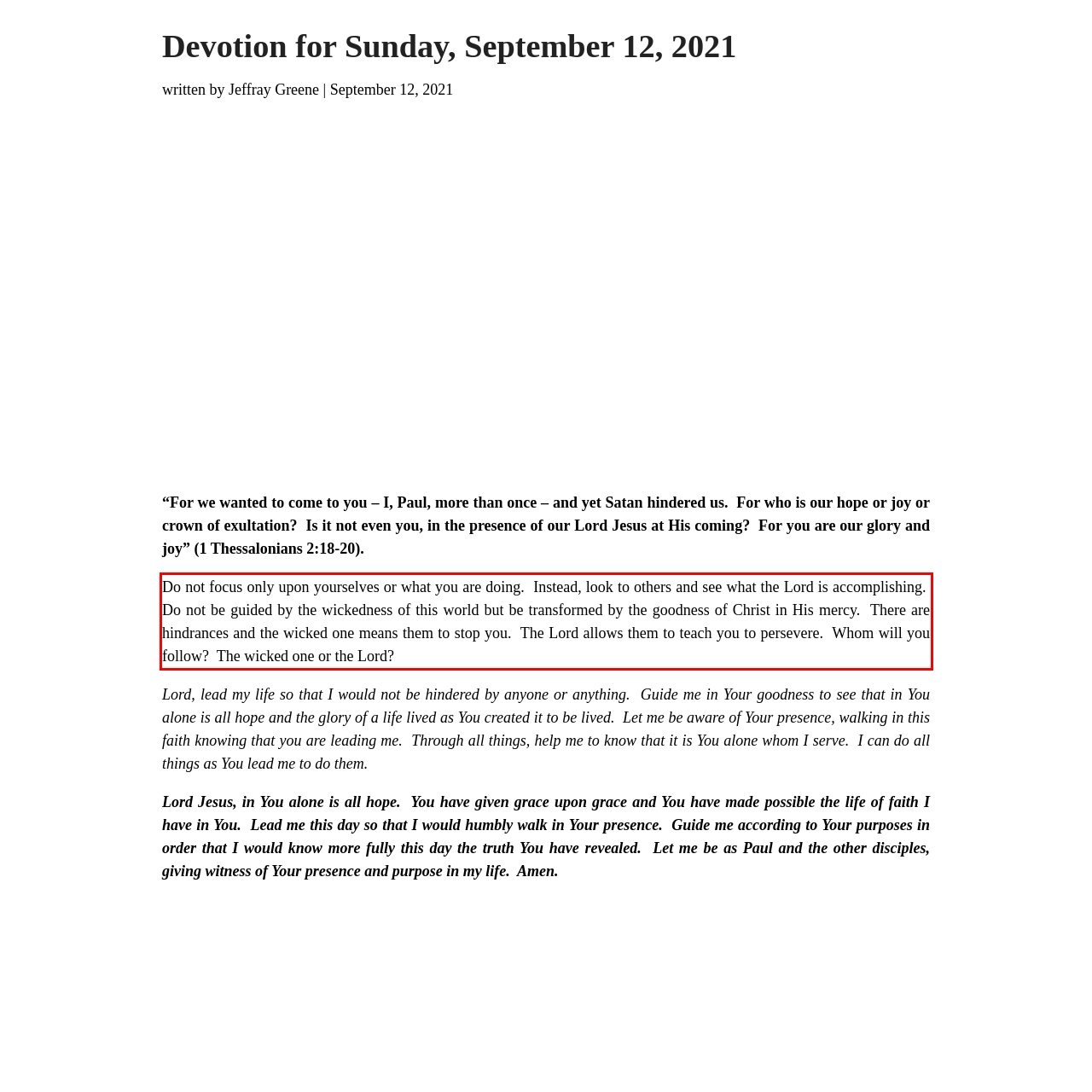Given a screenshot of a webpage with a red bounding box, extract the text content from the UI element inside the red bounding box.

Do not focus only upon yourselves or what you are doing. Instead, look to others and see what the Lord is accomplishing. Do not be guided by the wickedness of this world but be transformed by the goodness of Christ in His mercy. There are hindrances and the wicked one means them to stop you. The Lord allows them to teach you to persevere. Whom will you follow? The wicked one or the Lord?